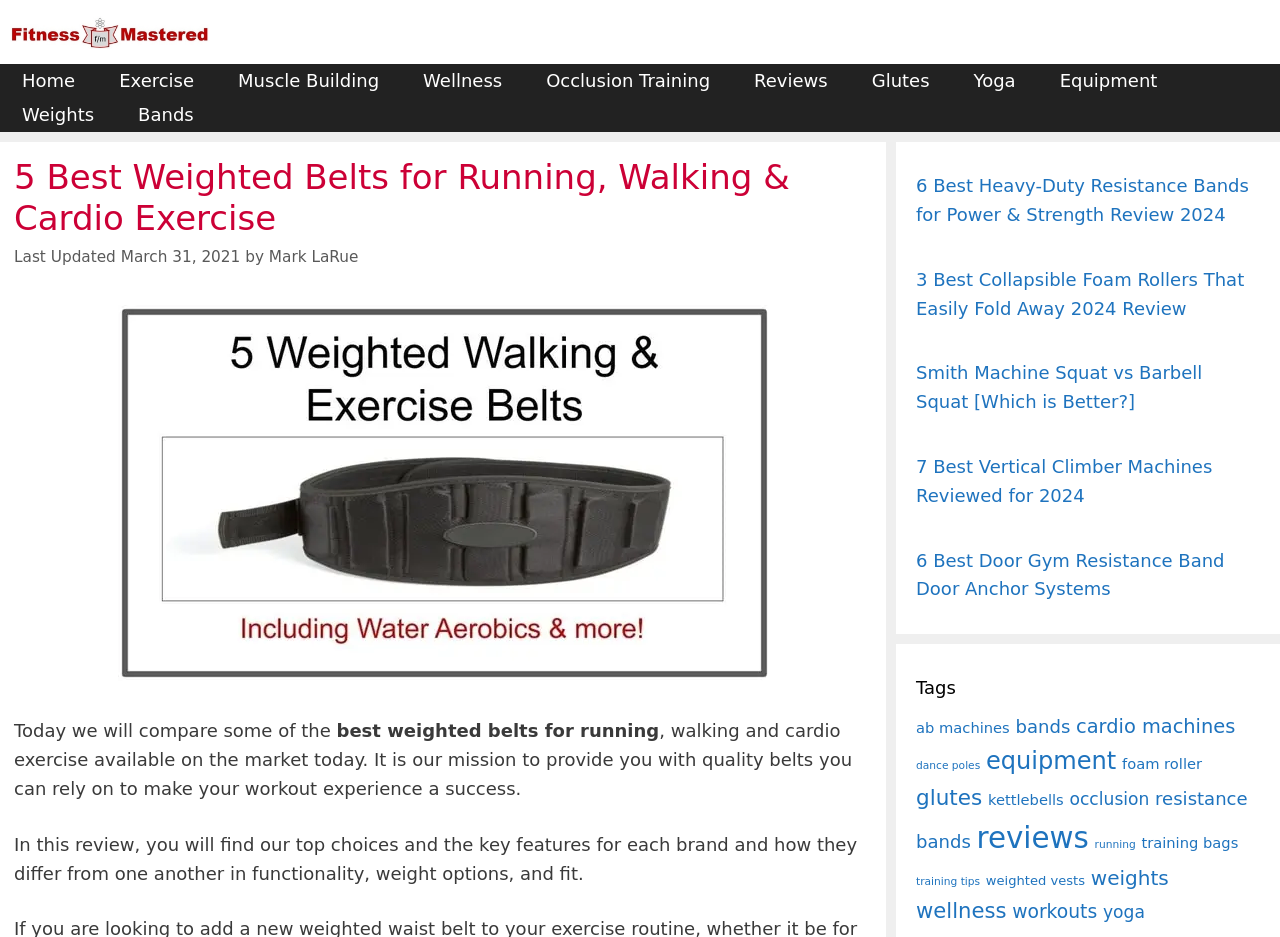Who is the author of the article?
Respond to the question with a well-detailed and thorough answer.

I found the author's name in the link element, which is 'Mark LaRue'.